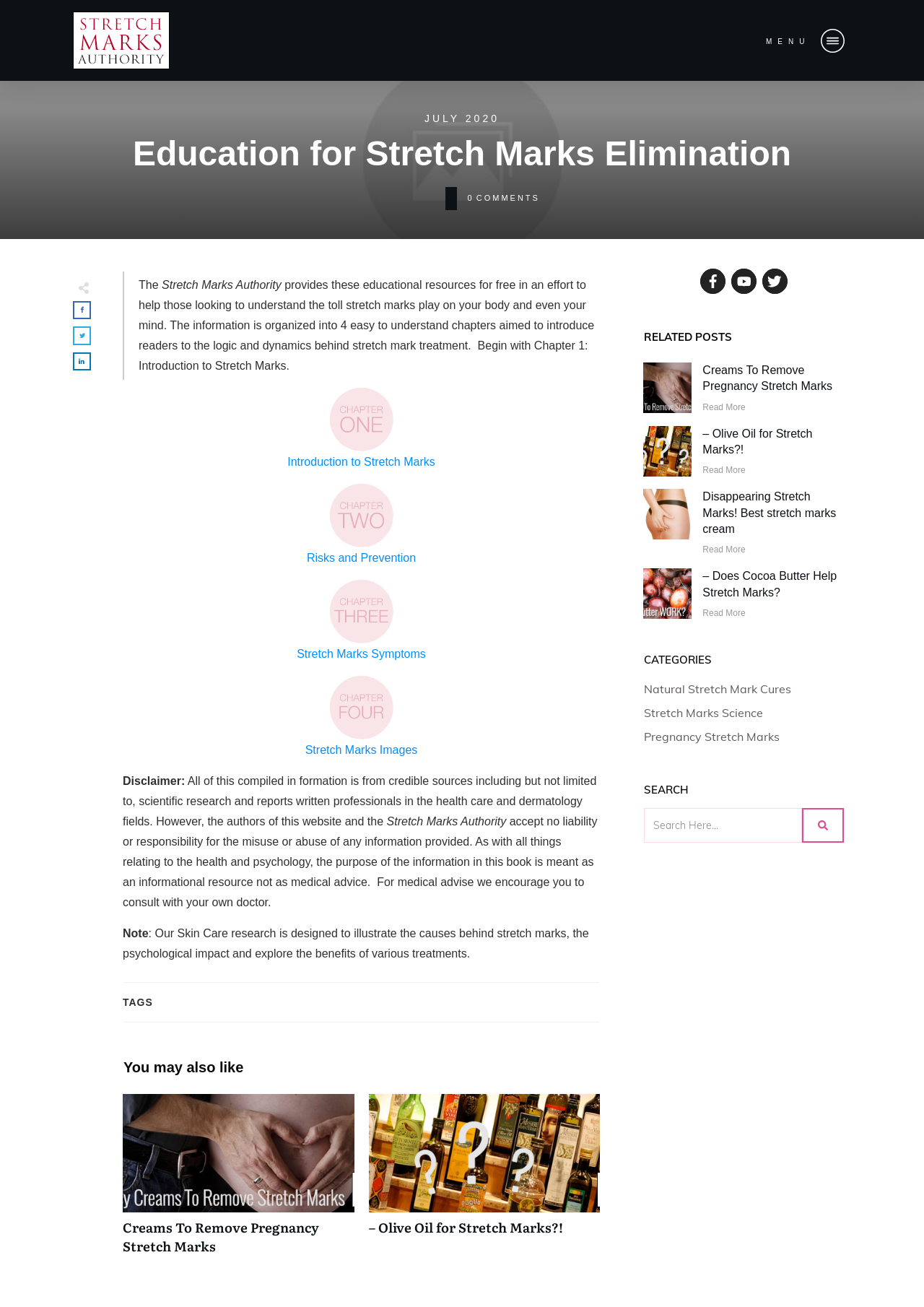Determine the bounding box coordinates of the clickable element to complete this instruction: "Click Contact Us". Provide the coordinates in the format of four float numbers between 0 and 1, [left, top, right, bottom].

None